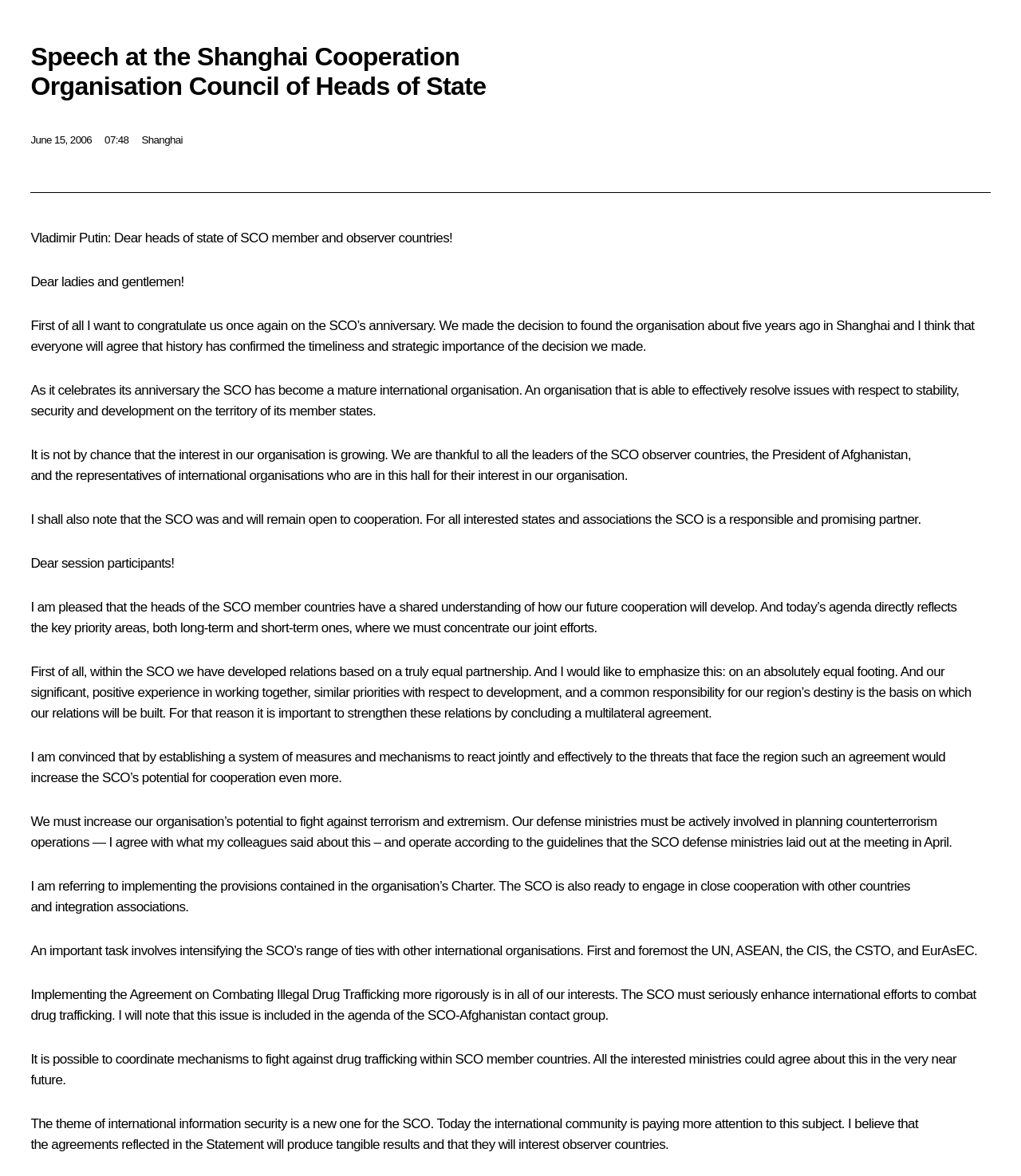Where was the speech given?
Kindly offer a comprehensive and detailed response to the question.

I found the location of the speech by looking at the StaticText element with the text 'Shanghai' which is located near the top of the webpage, next to the date and time.